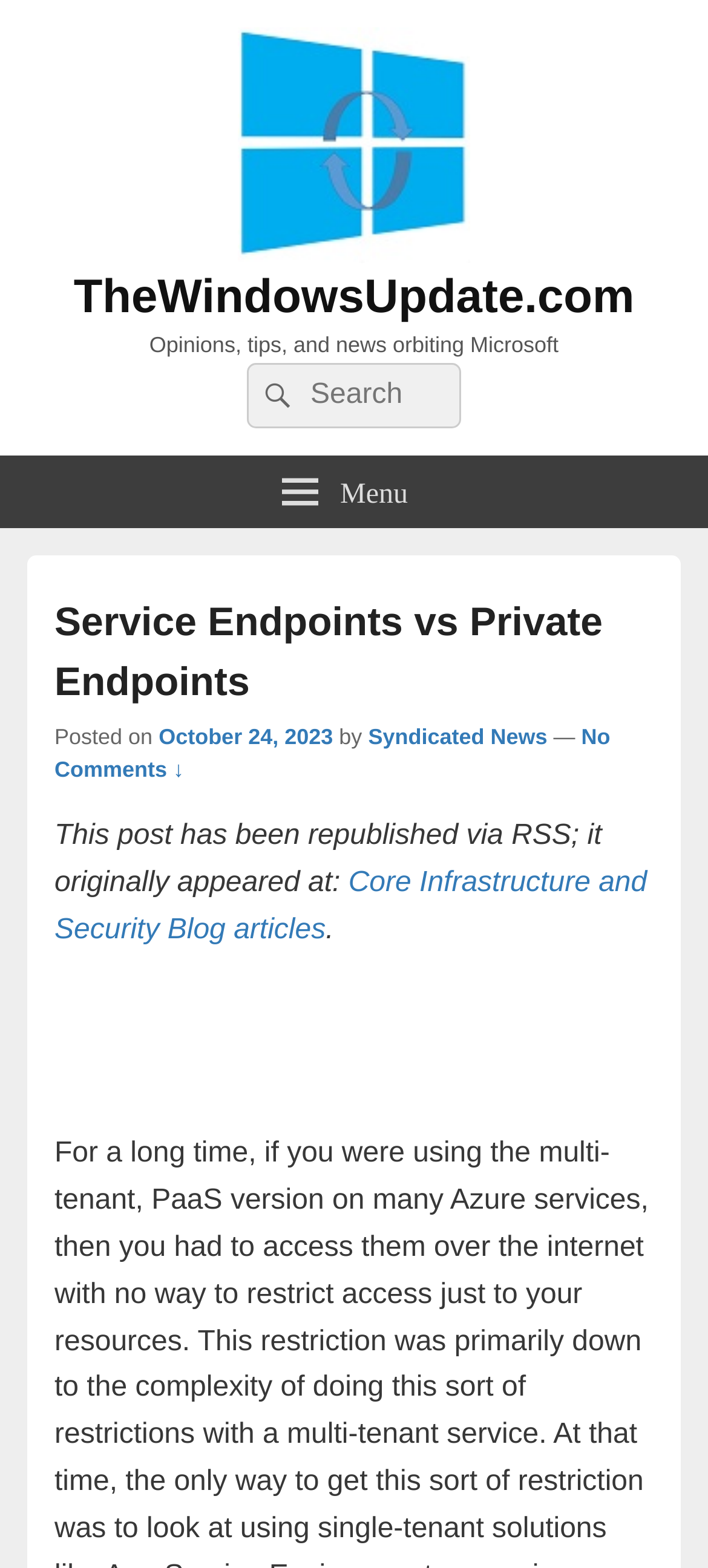Find and indicate the bounding box coordinates of the region you should select to follow the given instruction: "Browse Community topics".

None